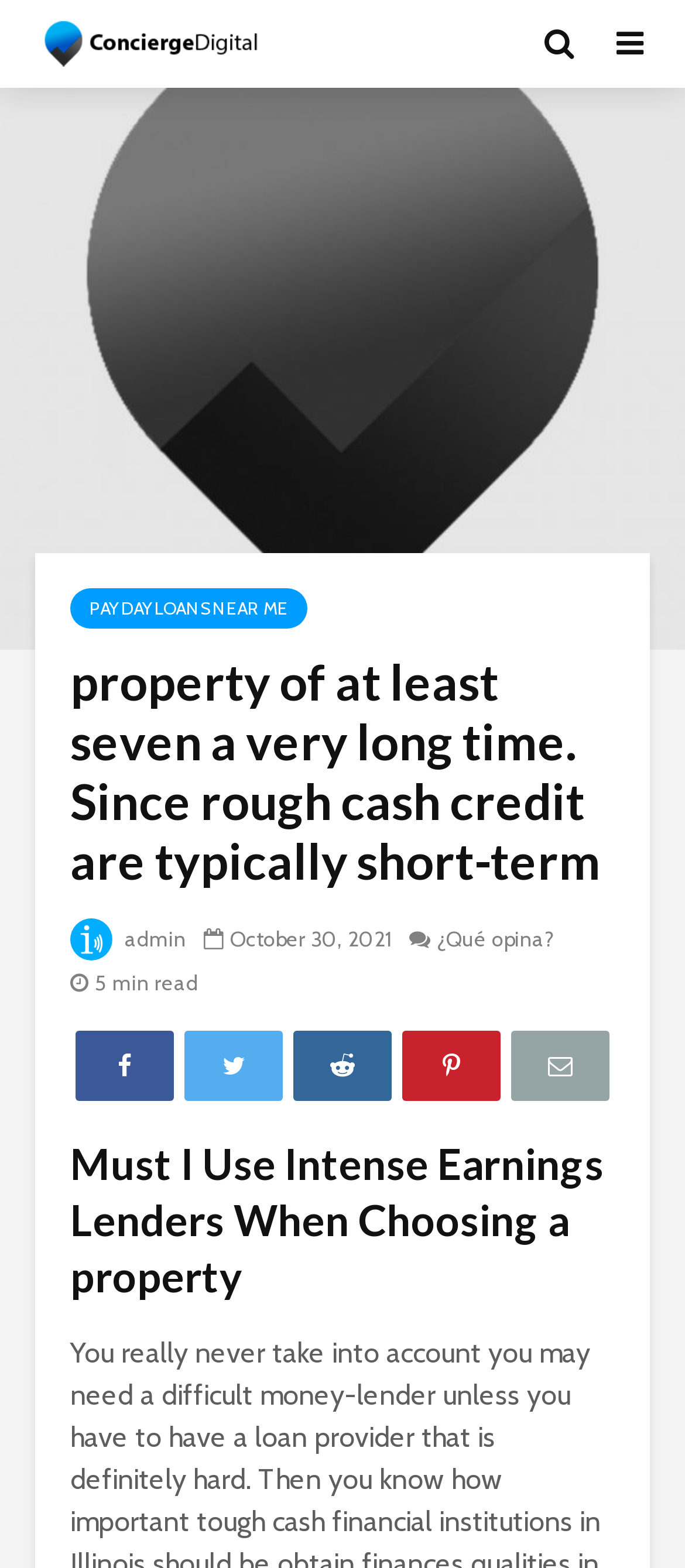Please answer the following question using a single word or phrase: What is the name of the digital club?

Concierge Digital Club Regina Puerto Vallarta